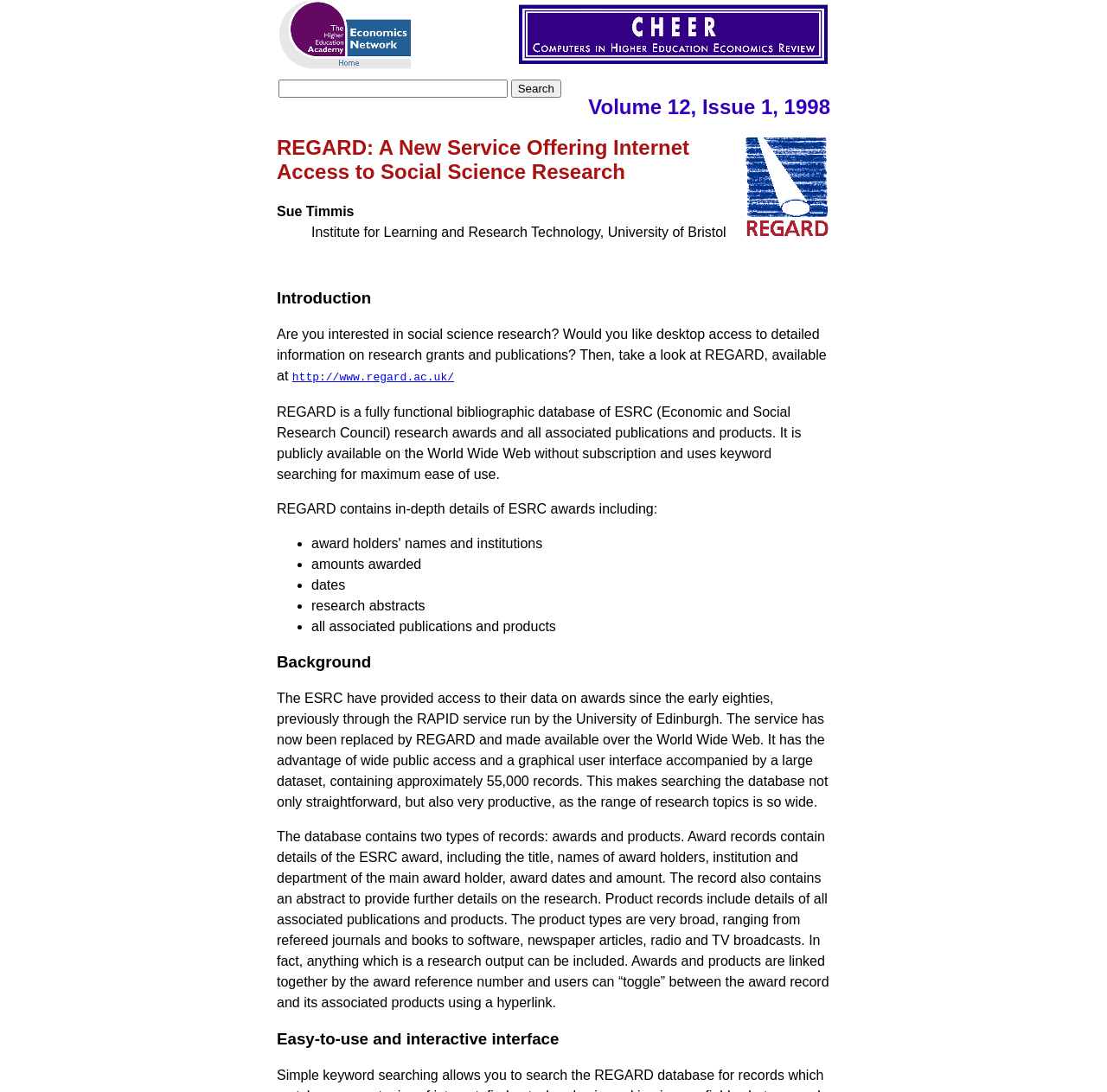Who is the author of the article?
Look at the image and construct a detailed response to the question.

The answer can be found in the description list term 'Sue Timmis' which is located below the heading 'REGARD: A New Service Offering Internet Access to Social Science Research', indicating that Sue Timmis is the author of the article.